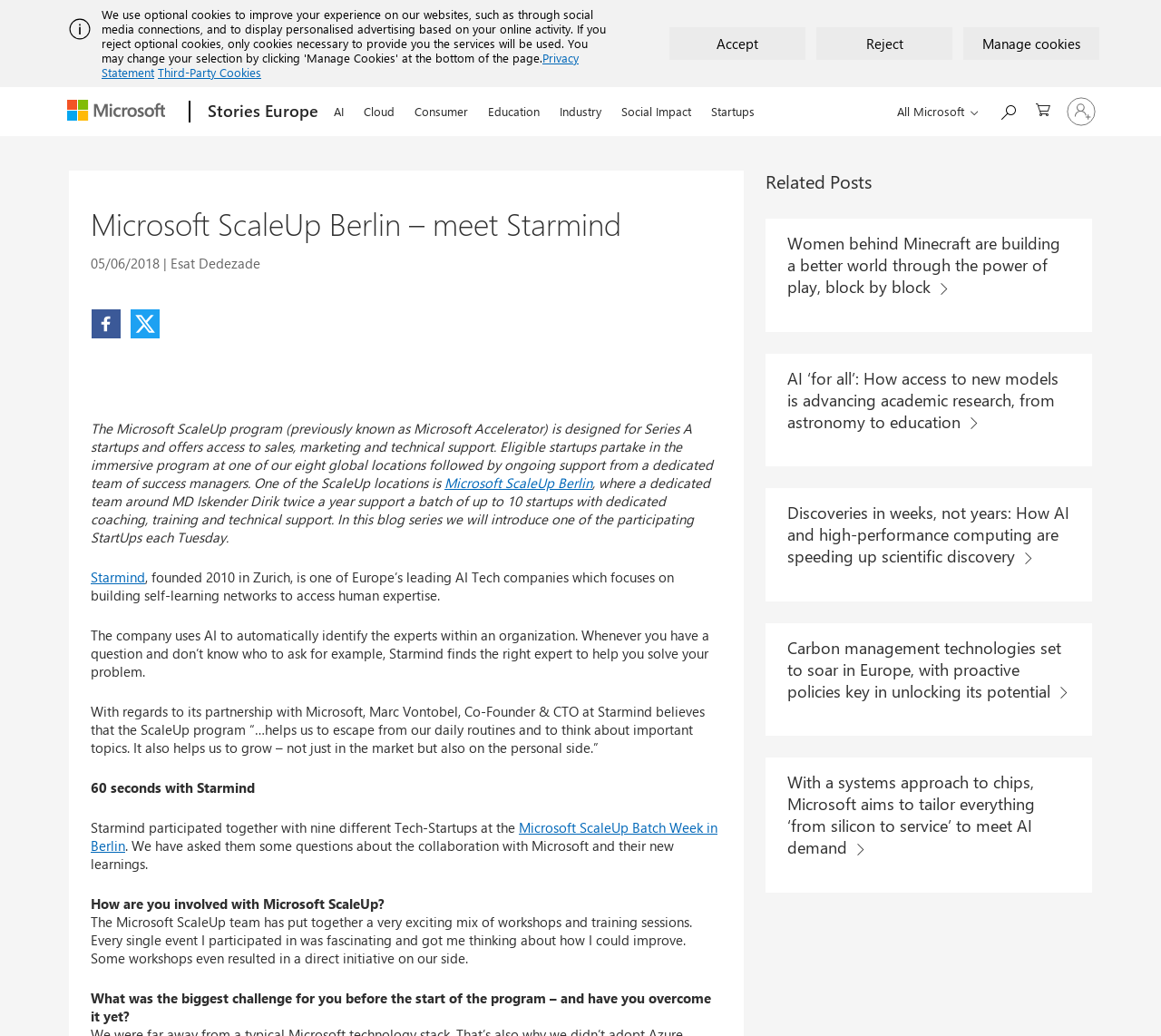Please identify the bounding box coordinates of the clickable element to fulfill the following instruction: "Read related post about Women behind Minecraft". The coordinates should be four float numbers between 0 and 1, i.e., [left, top, right, bottom].

[0.678, 0.222, 0.922, 0.292]